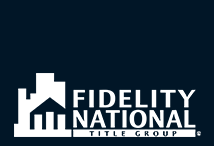Provide a brief response using a word or short phrase to this question:
What is the company's focus?

Real estate and property services